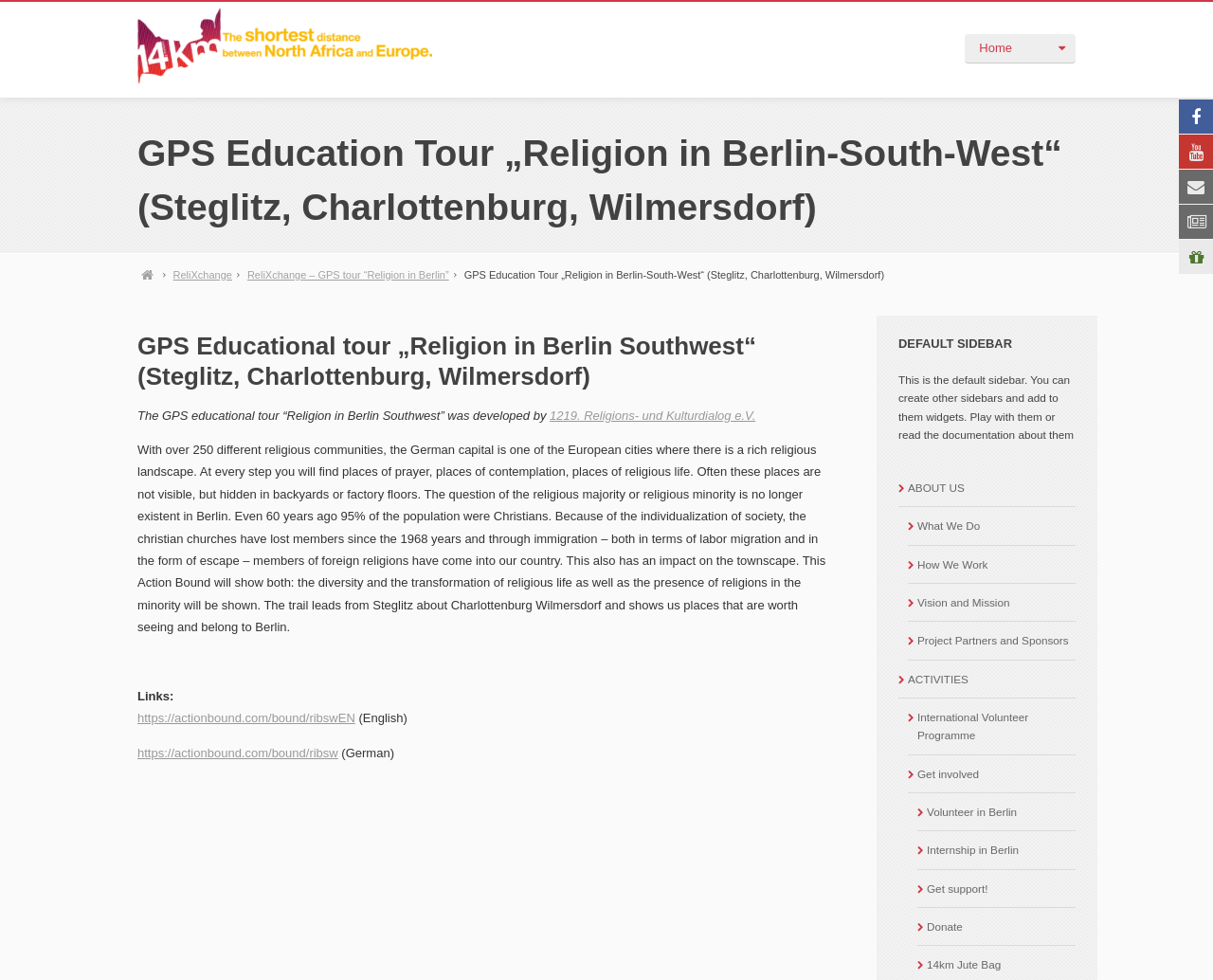Analyze the image and give a detailed response to the question:
What is the purpose of the 'Get involved' link?

The purpose of the 'Get involved' link is obtained from its context within the 'ACTIVITIES' section of the webpage, which suggests that it is related to participating in activities or volunteering.